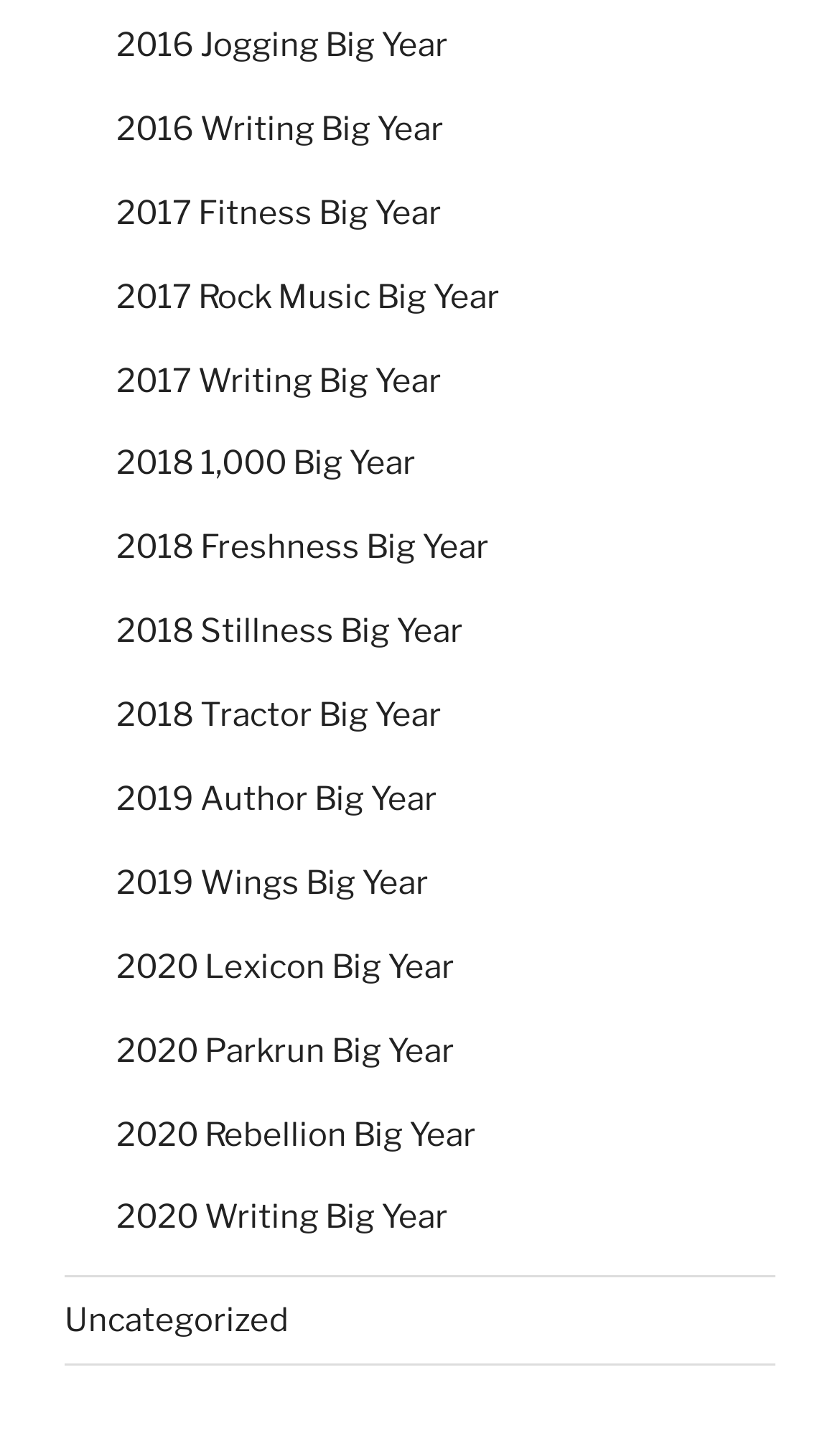Bounding box coordinates are specified in the format (top-left x, top-left y, bottom-right x, bottom-right y). All values are floating point numbers bounded between 0 and 1. Please provide the bounding box coordinate of the region this sentence describes: 2017 Rock Music Big Year

[0.138, 0.192, 0.595, 0.219]